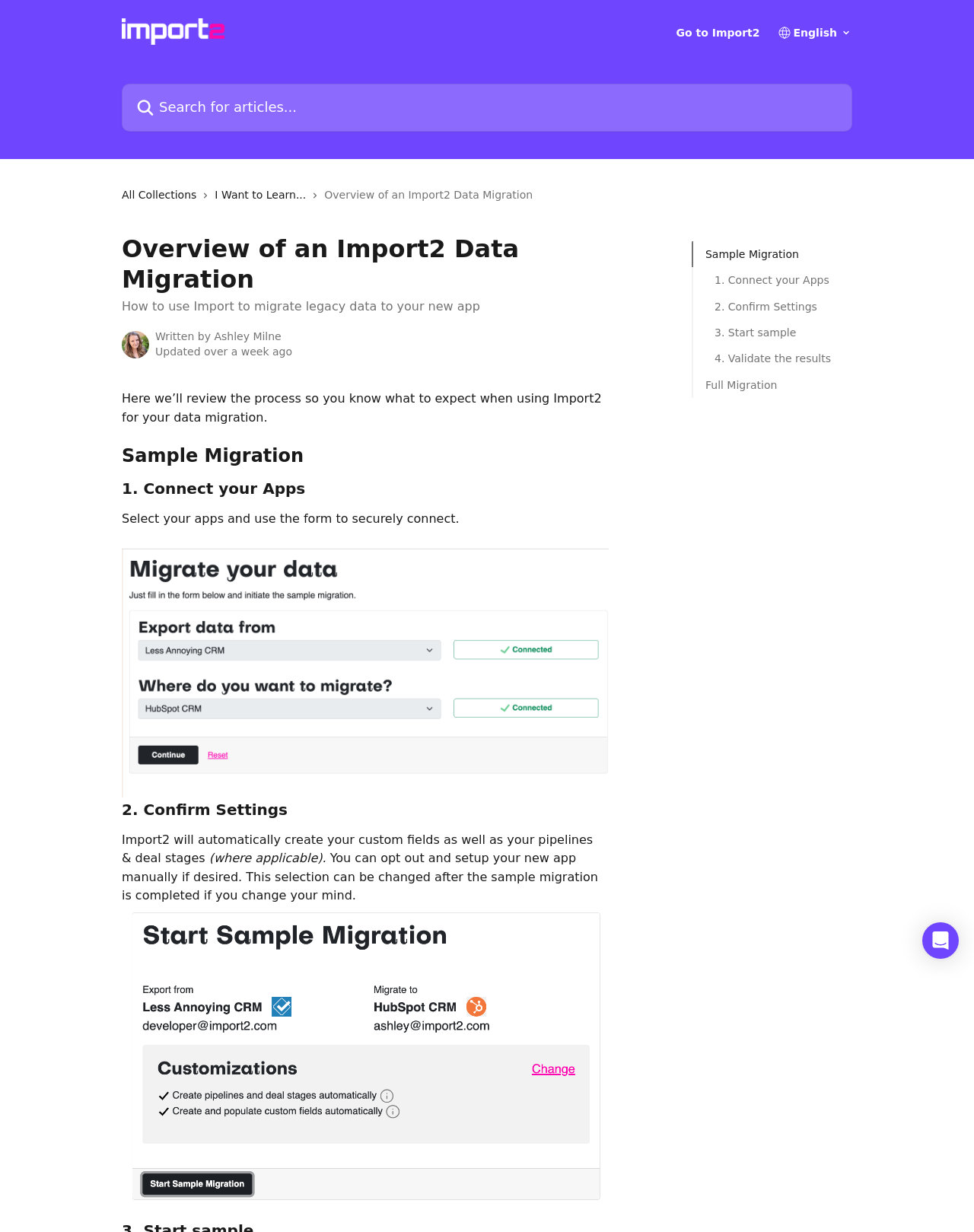Could you find the bounding box coordinates of the clickable area to complete this instruction: "Click on Sample Migration"?

[0.724, 0.199, 0.862, 0.213]